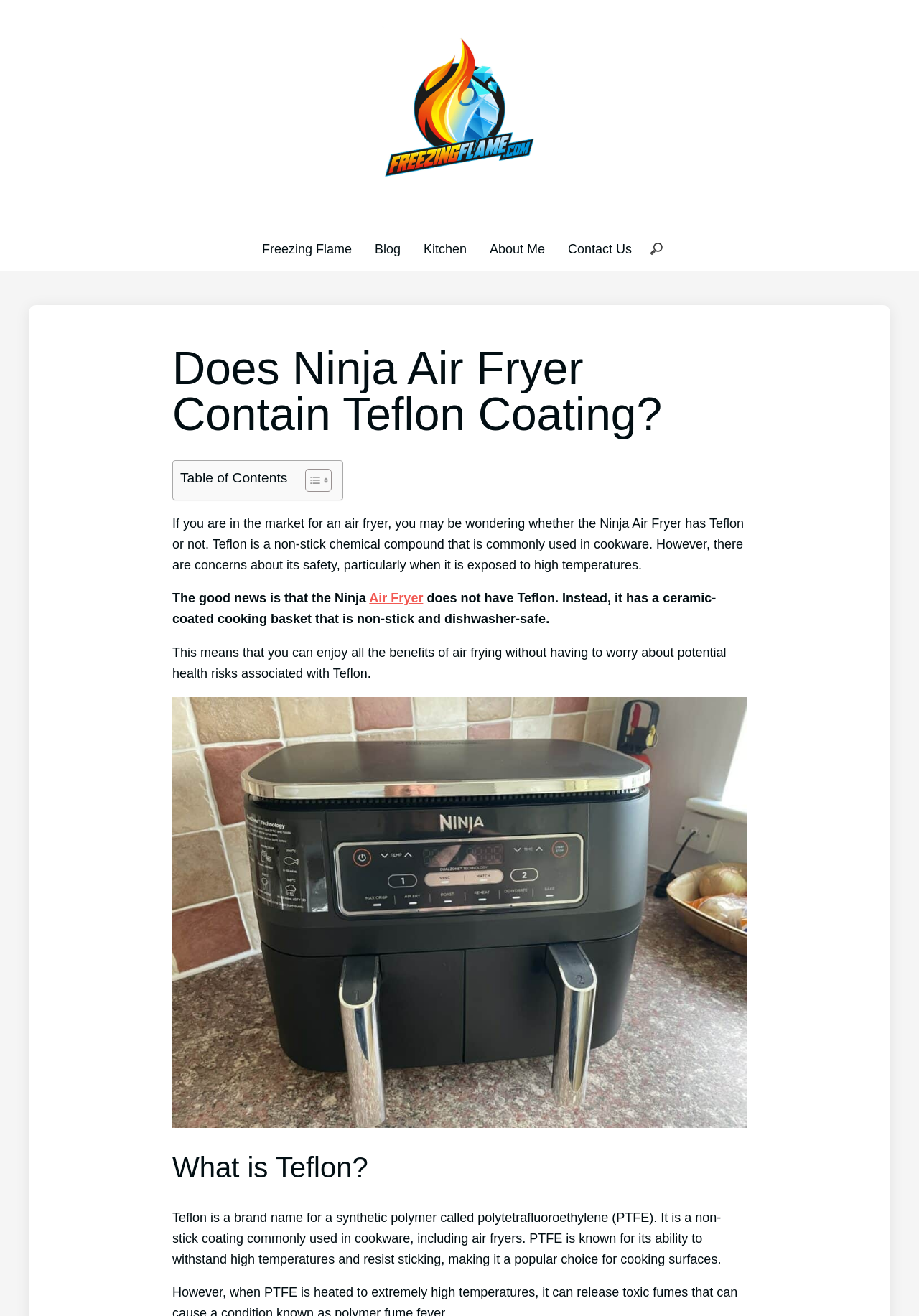Provide your answer in one word or a succinct phrase for the question: 
Is the cooking basket of the Ninja Air Fryer dishwasher-safe?

Yes